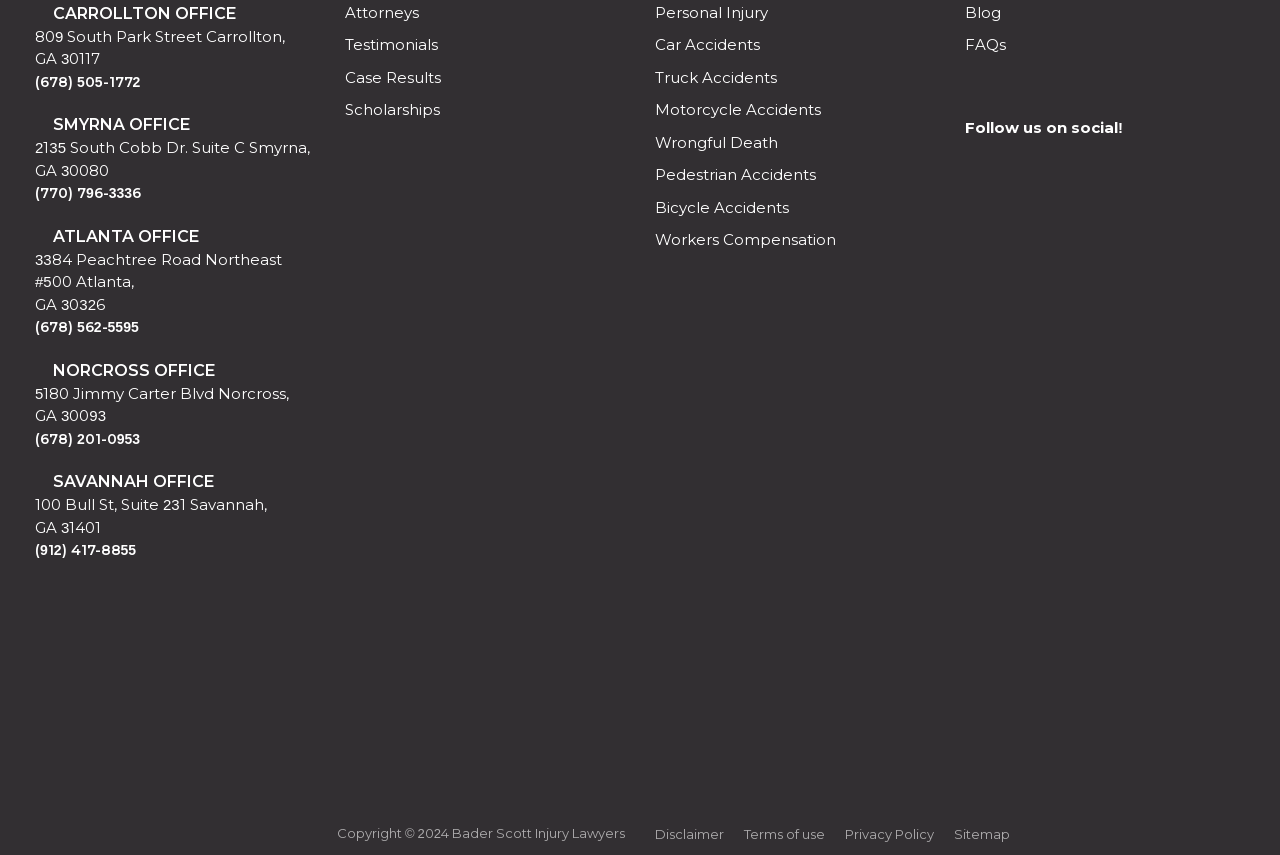What is the copyright year of the webpage?
Please provide a comprehensive answer based on the details in the screenshot.

I found the copyright information at the bottom of the webpage, which says 'Copyright © 2024 Bader Scott Injury Lawyers'.